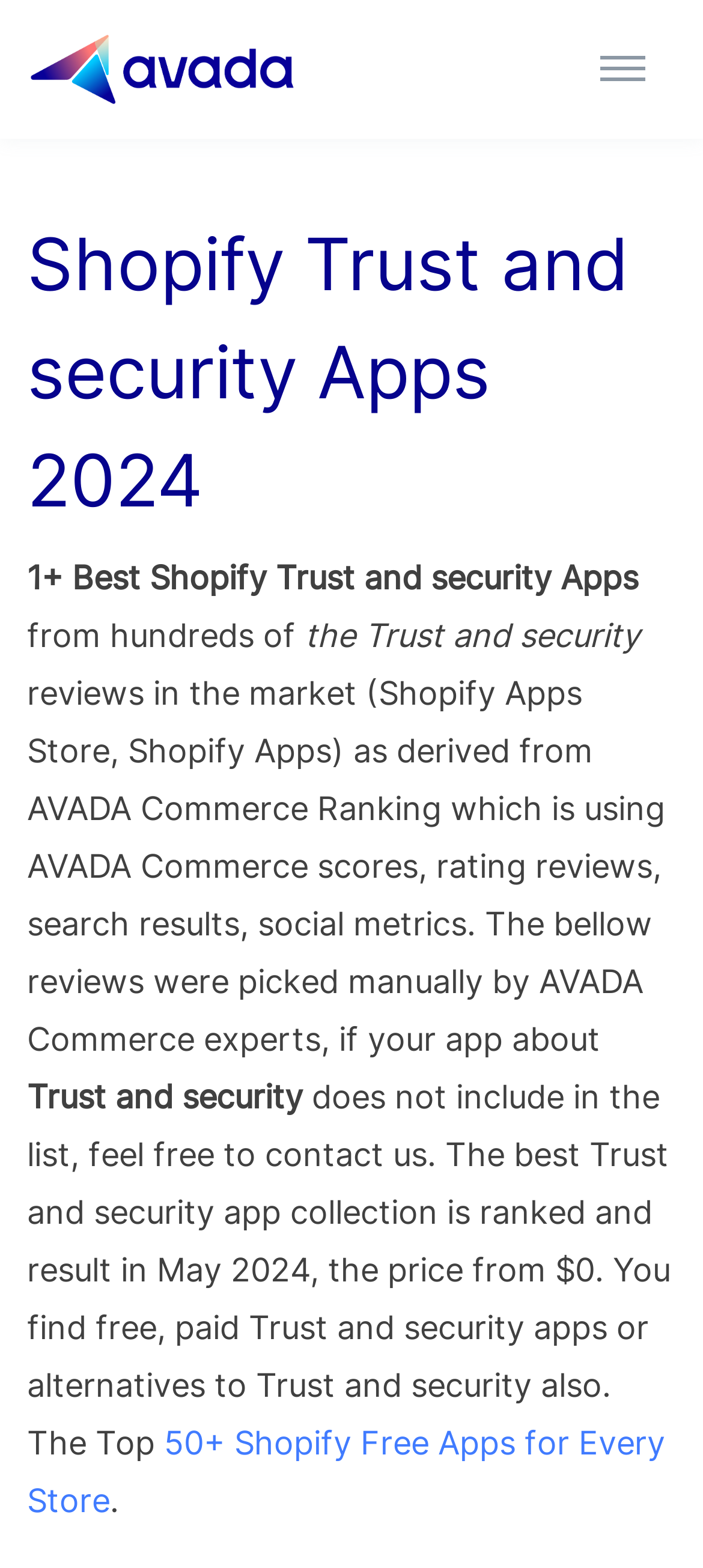Respond to the question with just a single word or phrase: 
What is the source of the reviews in the market?

AVADA Commerce Ranking